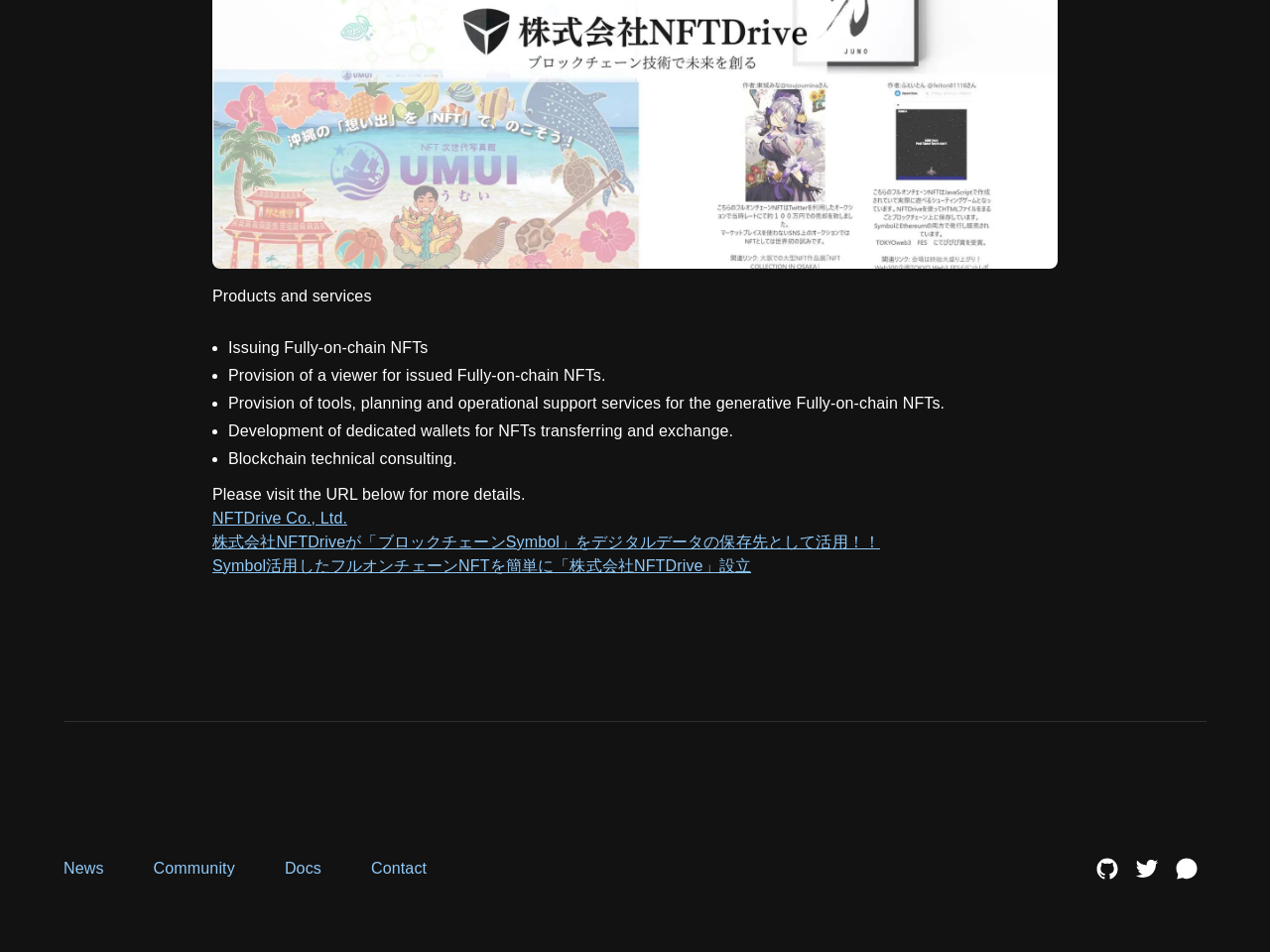Find the bounding box of the UI element described as: "aria-label="twitter link"". The bounding box coordinates should be given as four float values between 0 and 1, i.e., [left, top, right, bottom].

[0.888, 0.891, 0.919, 0.933]